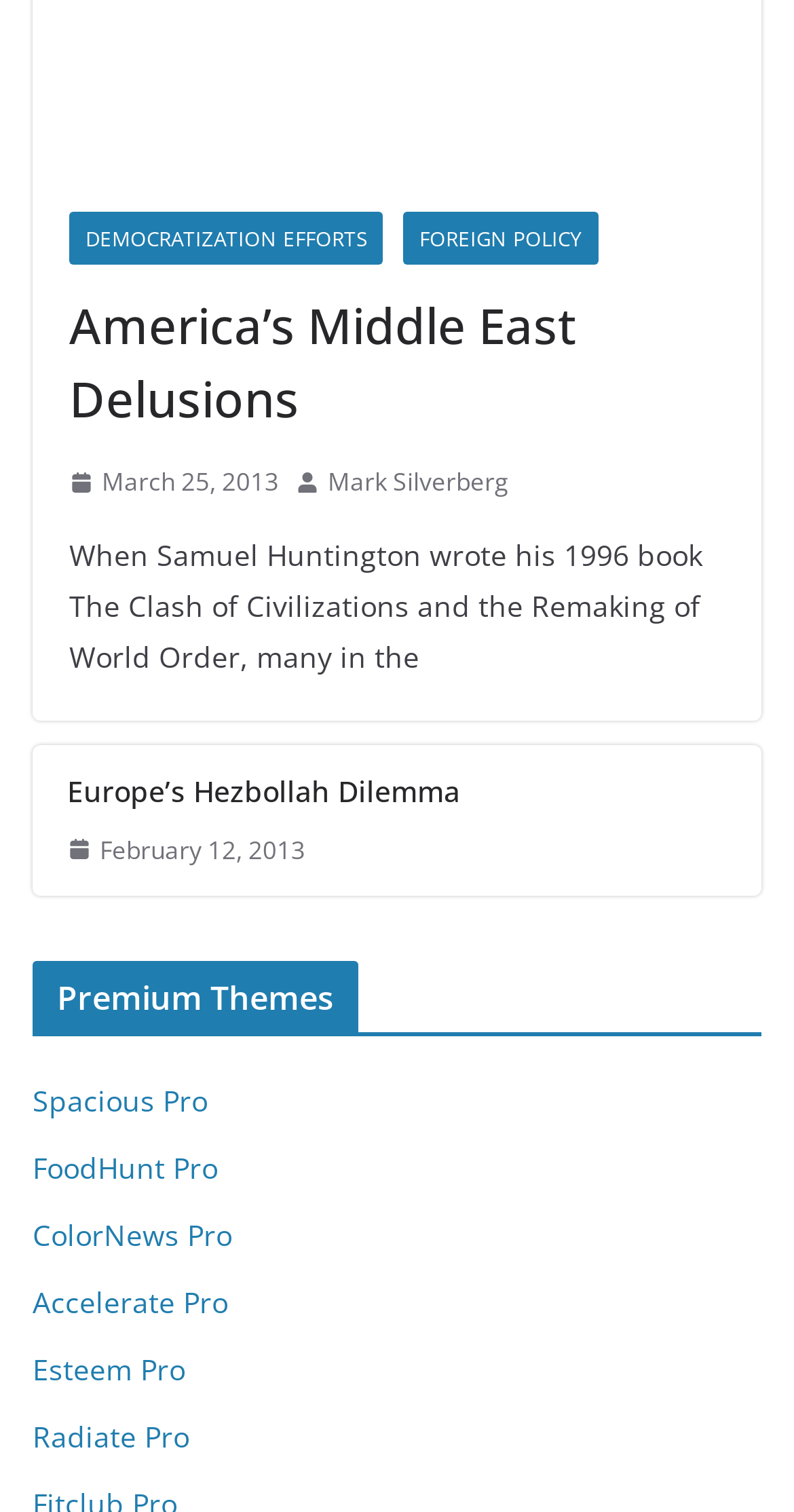What is the topic of the second link in the top navigation?
Kindly give a detailed and elaborate answer to the question.

I looked at the link elements at the top of the webpage and found the second link with the text 'FOREIGN POLICY'.